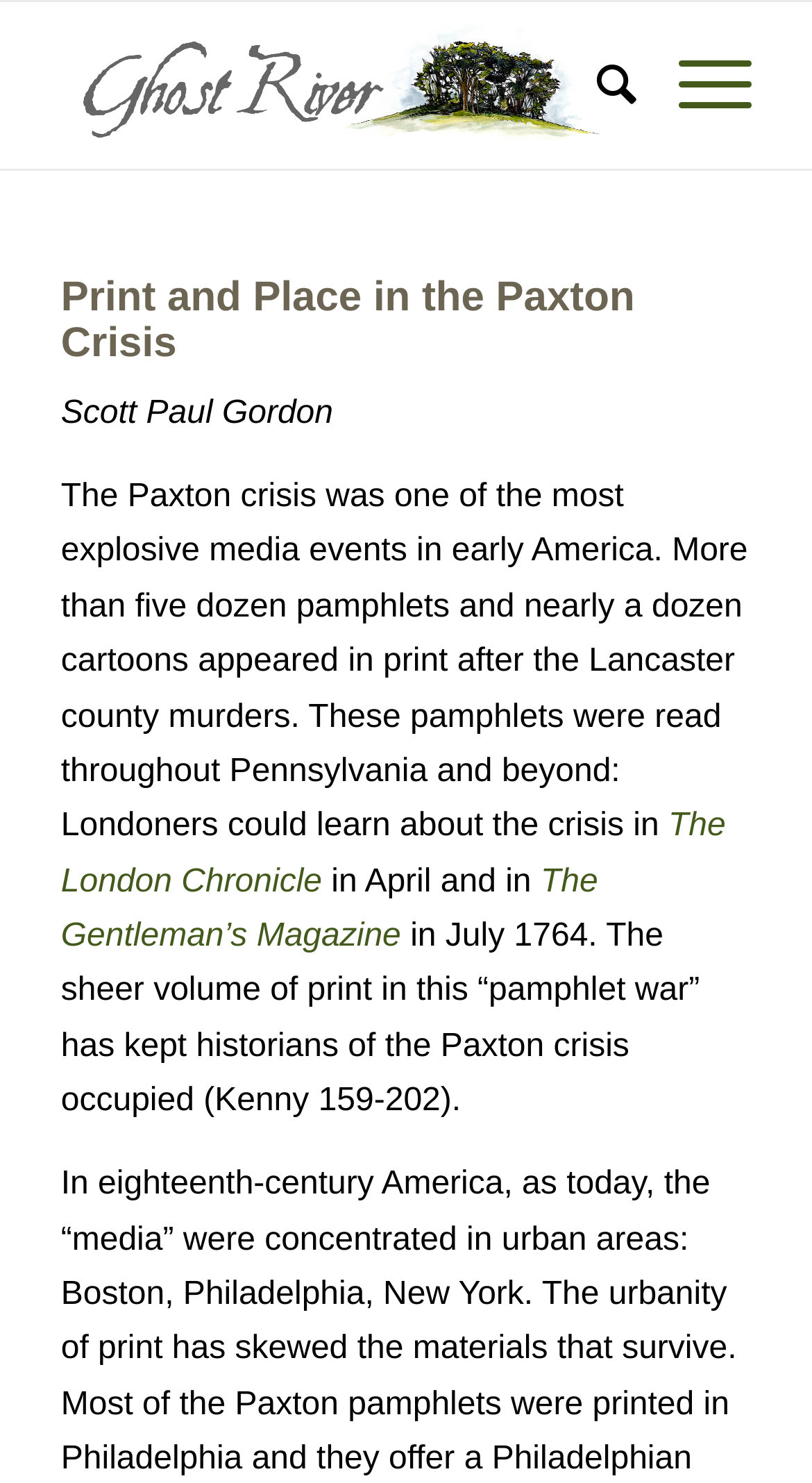Given the following UI element description: "Search", find the bounding box coordinates in the webpage screenshot.

[0.684, 0.001, 0.784, 0.114]